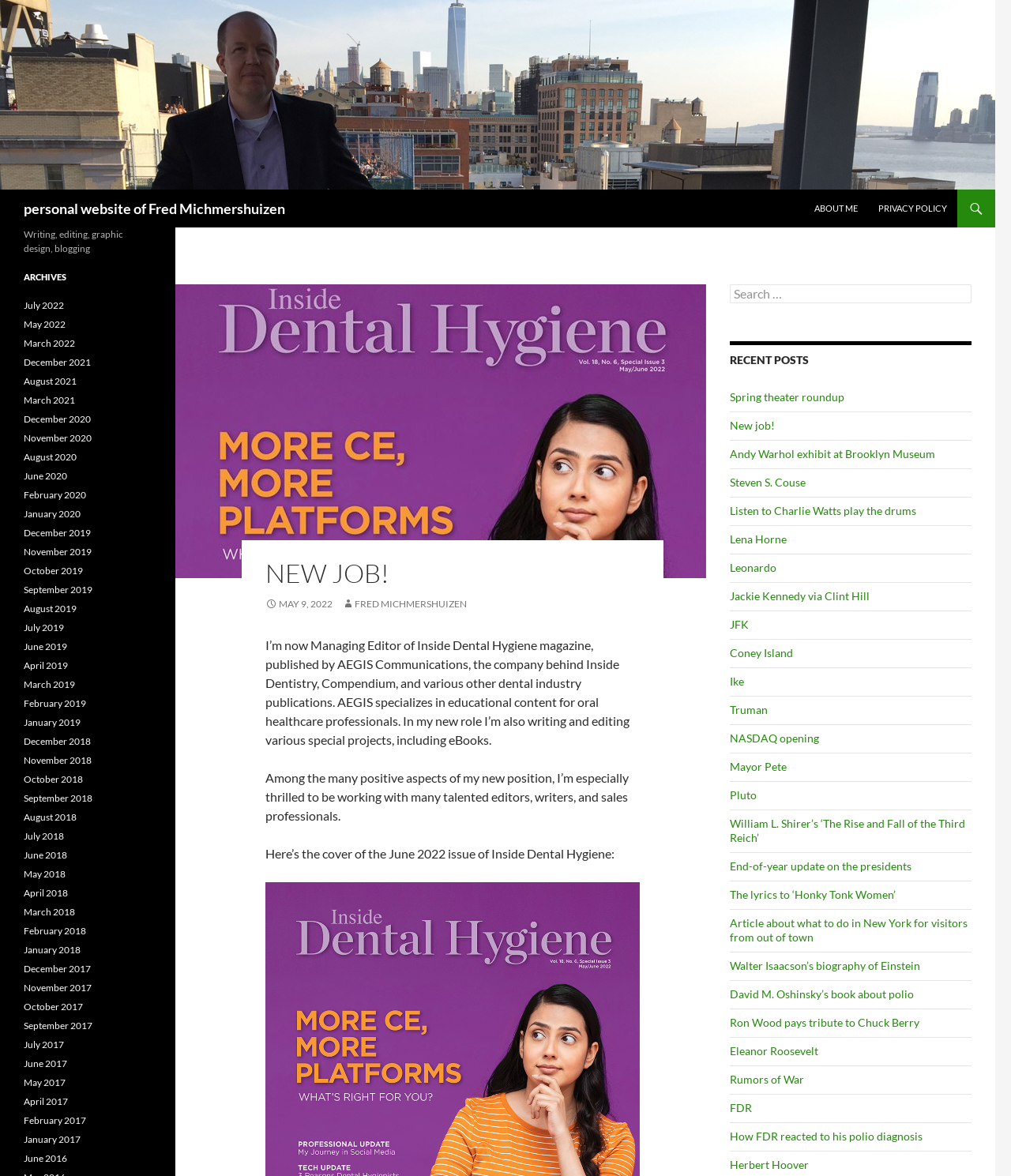Pinpoint the bounding box coordinates of the clickable area necessary to execute the following instruction: "Search for something". The coordinates should be given as four float numbers between 0 and 1, namely [left, top, right, bottom].

[0.722, 0.242, 0.961, 0.258]